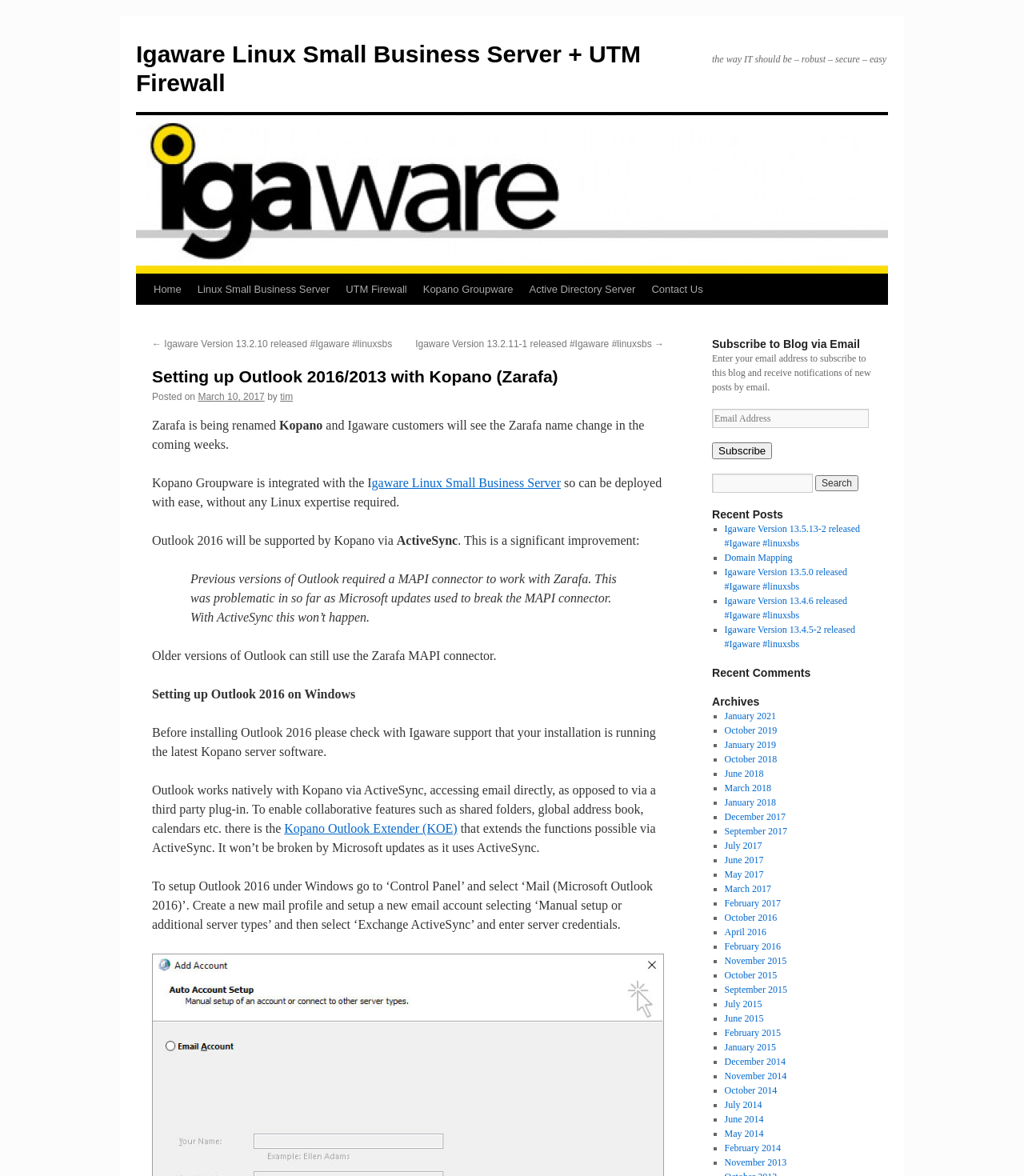Please identify the bounding box coordinates of the area I need to click to accomplish the following instruction: "Search".

[0.796, 0.404, 0.838, 0.418]